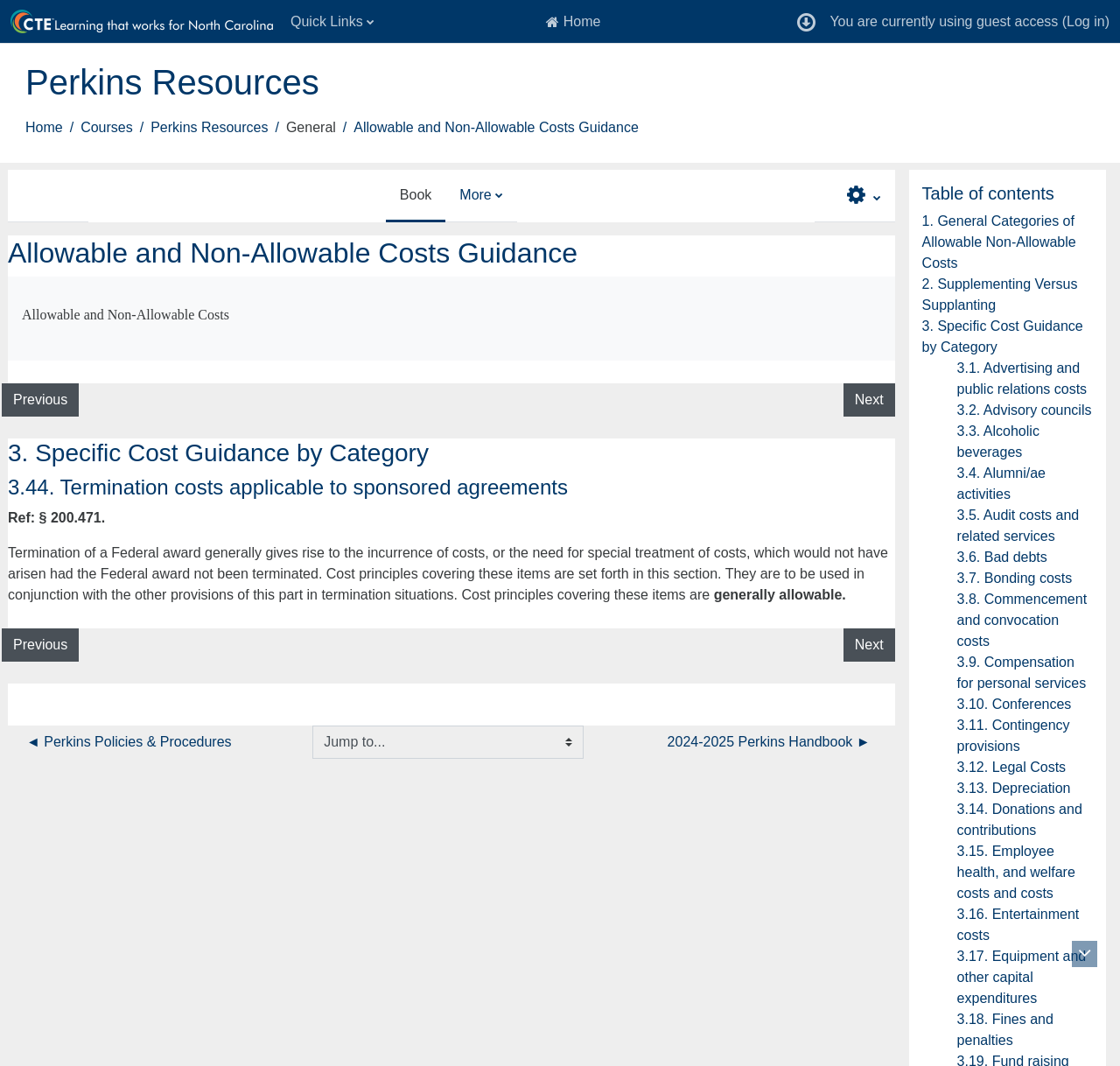Pinpoint the bounding box coordinates of the clickable element needed to complete the instruction: "Open the 'Actions menu'". The coordinates should be provided as four float numbers between 0 and 1: [left, top, right, bottom].

[0.756, 0.172, 0.786, 0.195]